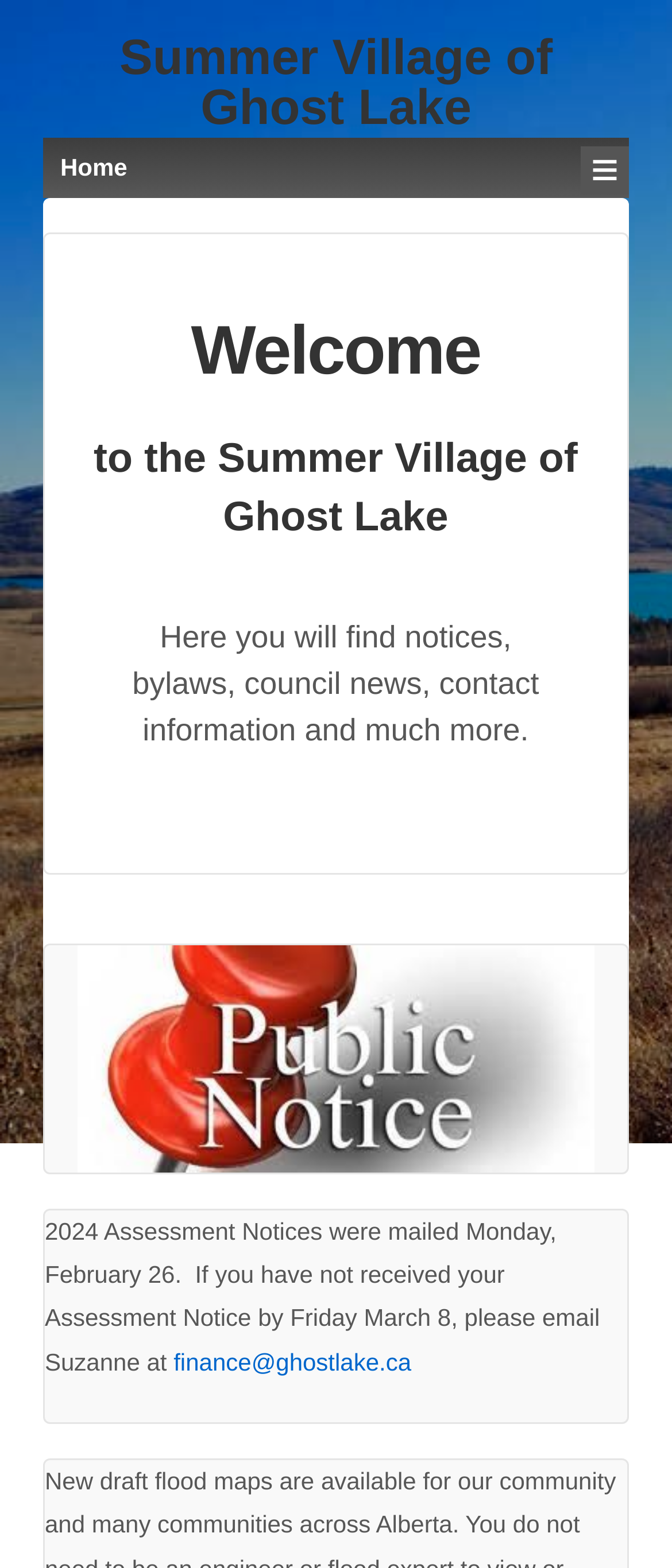Who should be contacted if the Assessment Notice is not received?
Answer the question with as much detail as you can, using the image as a reference.

According to the static text at the bottom of the page, if the Assessment Notice is not received by Friday March 8, one should email Suzanne at finance@ghostlake.ca. This suggests that Suzanne is the person to be contacted in this situation.